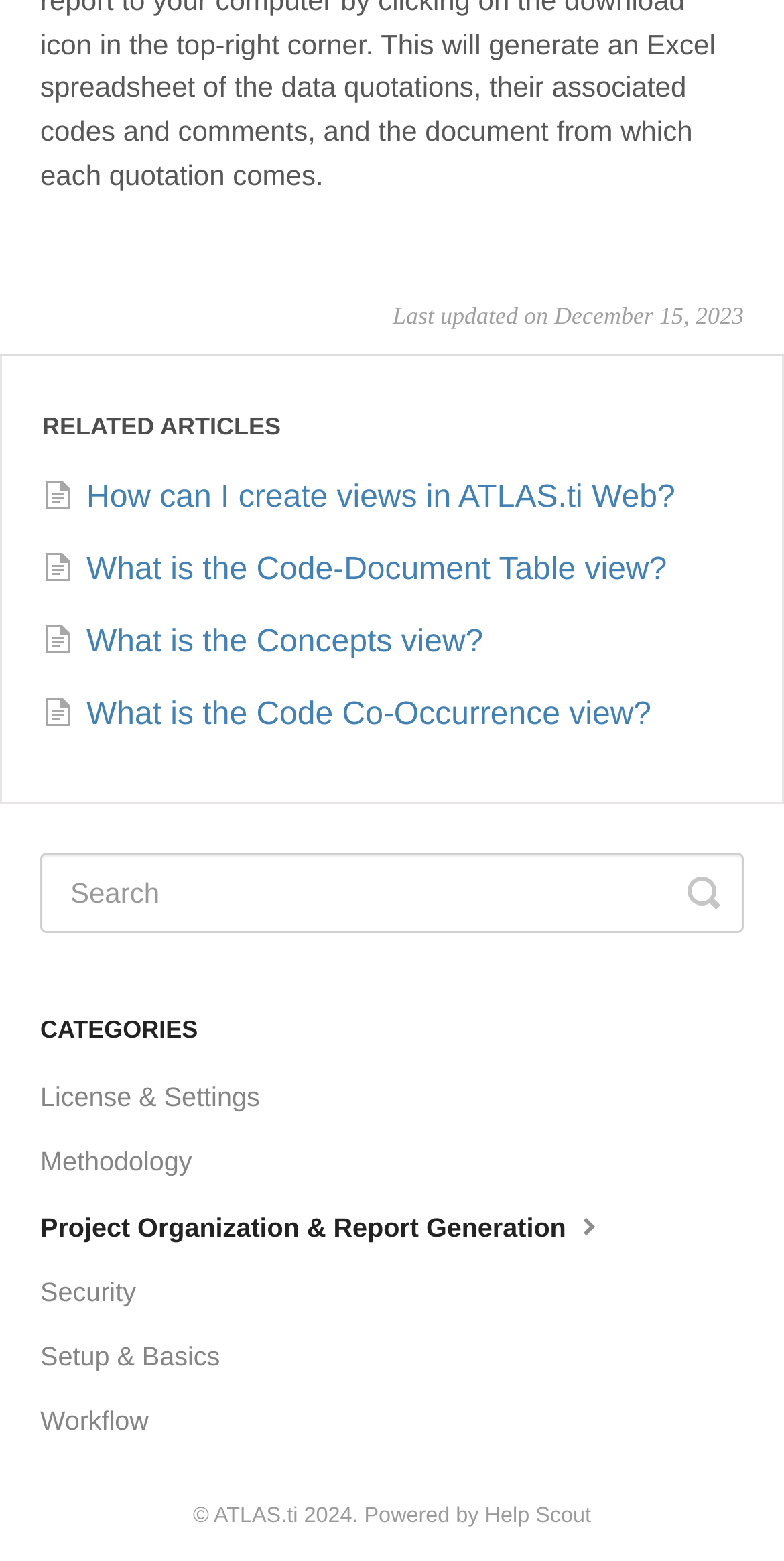Determine the bounding box coordinates of the element that should be clicked to execute the following command: "Toggle search".

[0.877, 0.547, 0.918, 0.598]